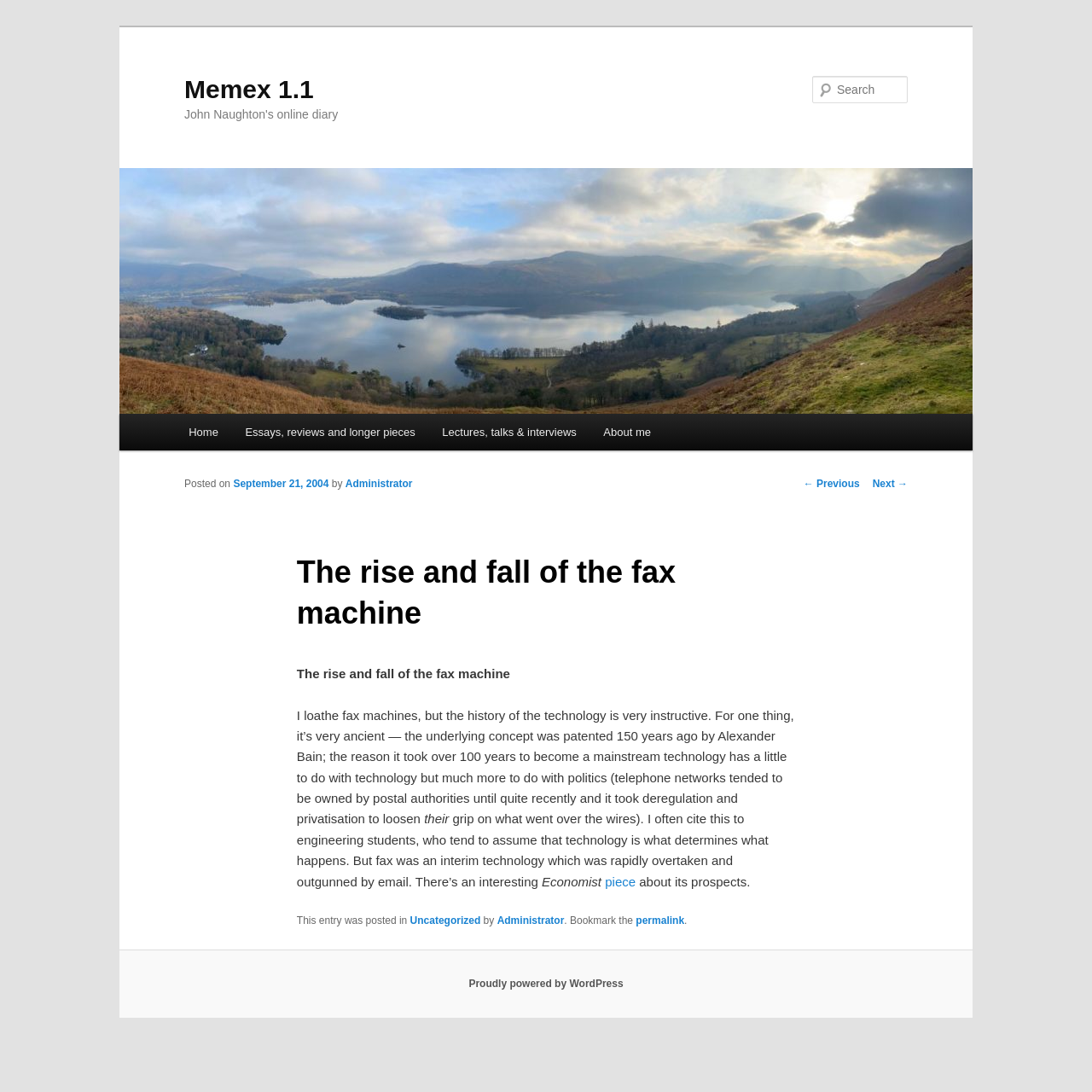Determine the bounding box coordinates of the element that should be clicked to execute the following command: "Go to home page".

[0.16, 0.379, 0.212, 0.413]